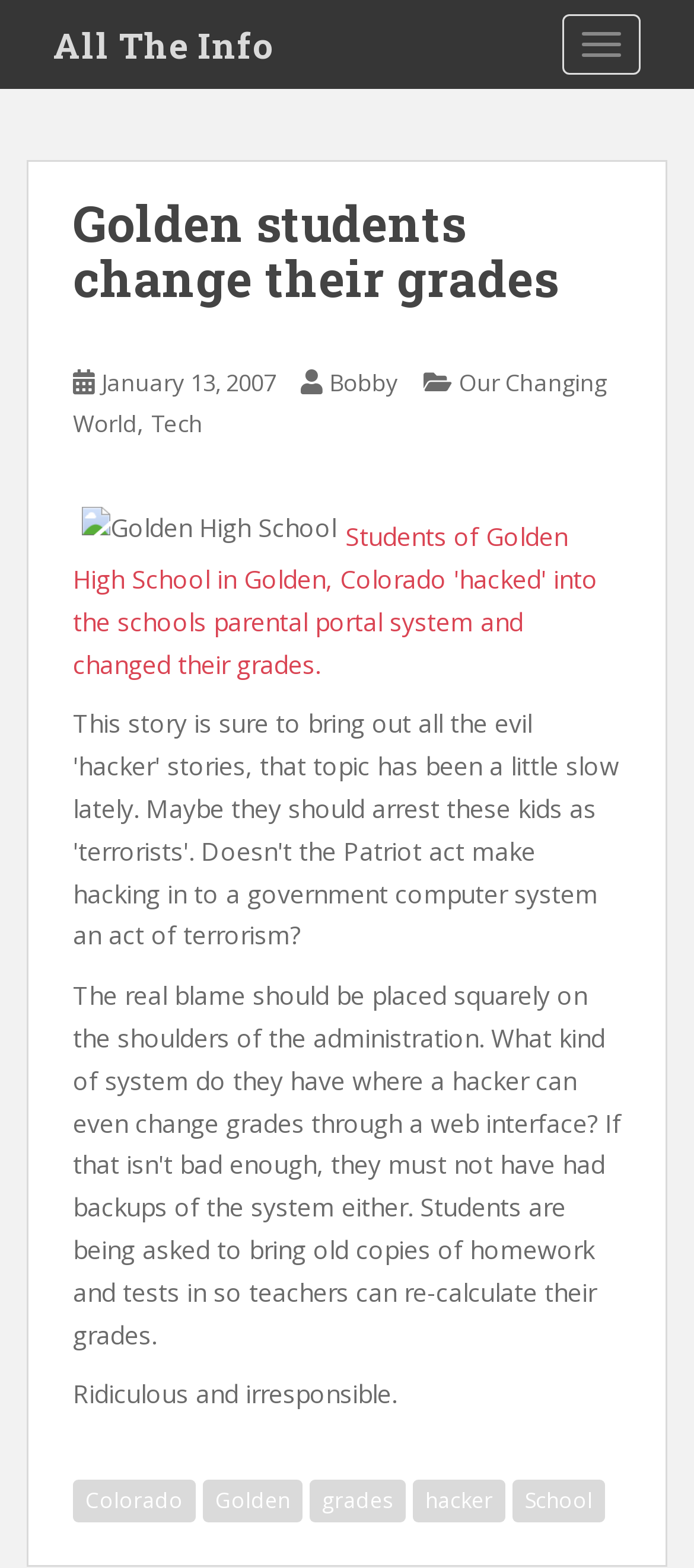Please specify the bounding box coordinates of the clickable region necessary for completing the following instruction: "Read the article about Golden students changing their grades". The coordinates must consist of four float numbers between 0 and 1, i.e., [left, top, right, bottom].

[0.105, 0.126, 0.895, 0.284]